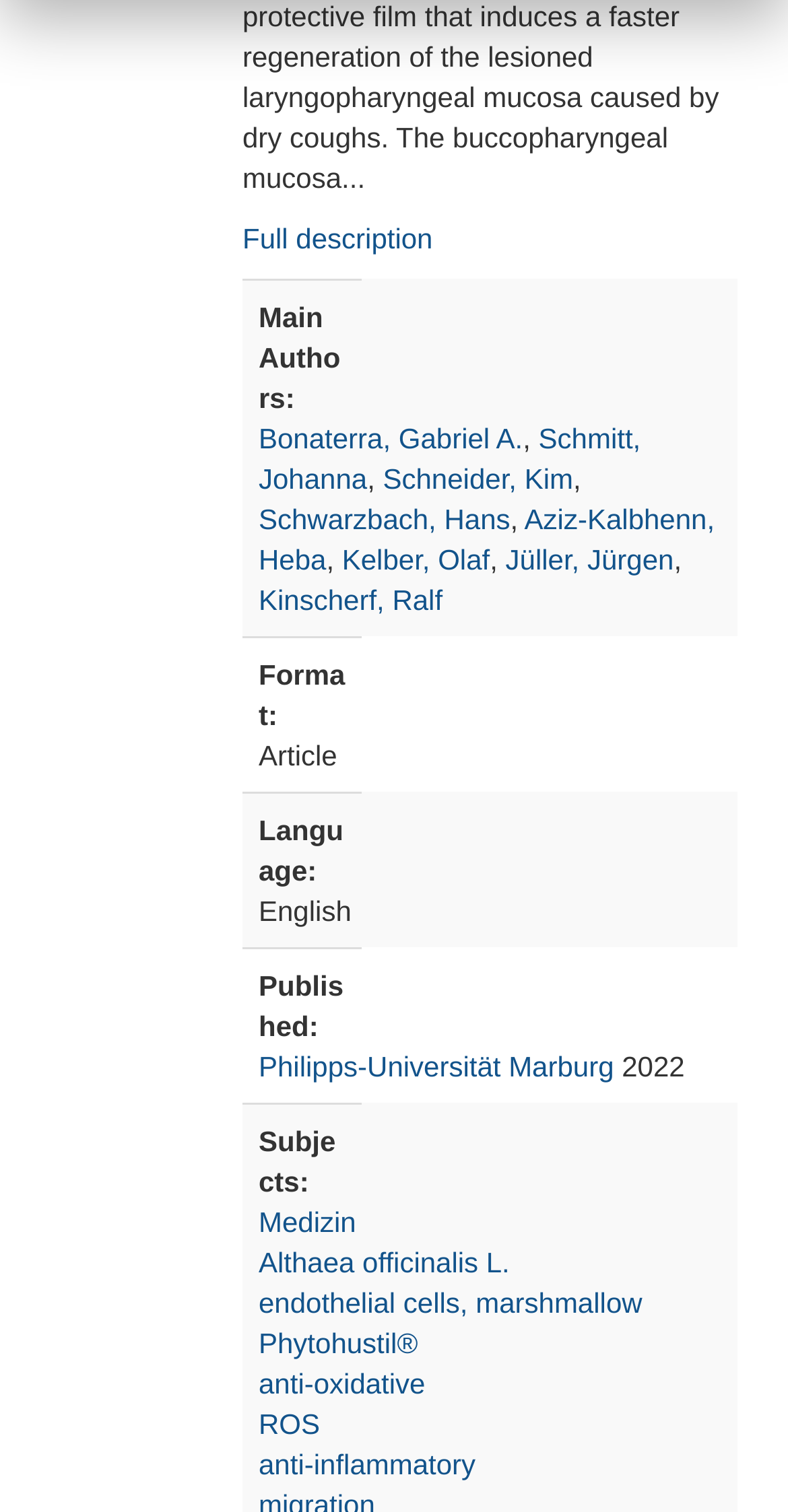What is the publication date of the article?
Please answer the question with a single word or phrase, referencing the image.

2022